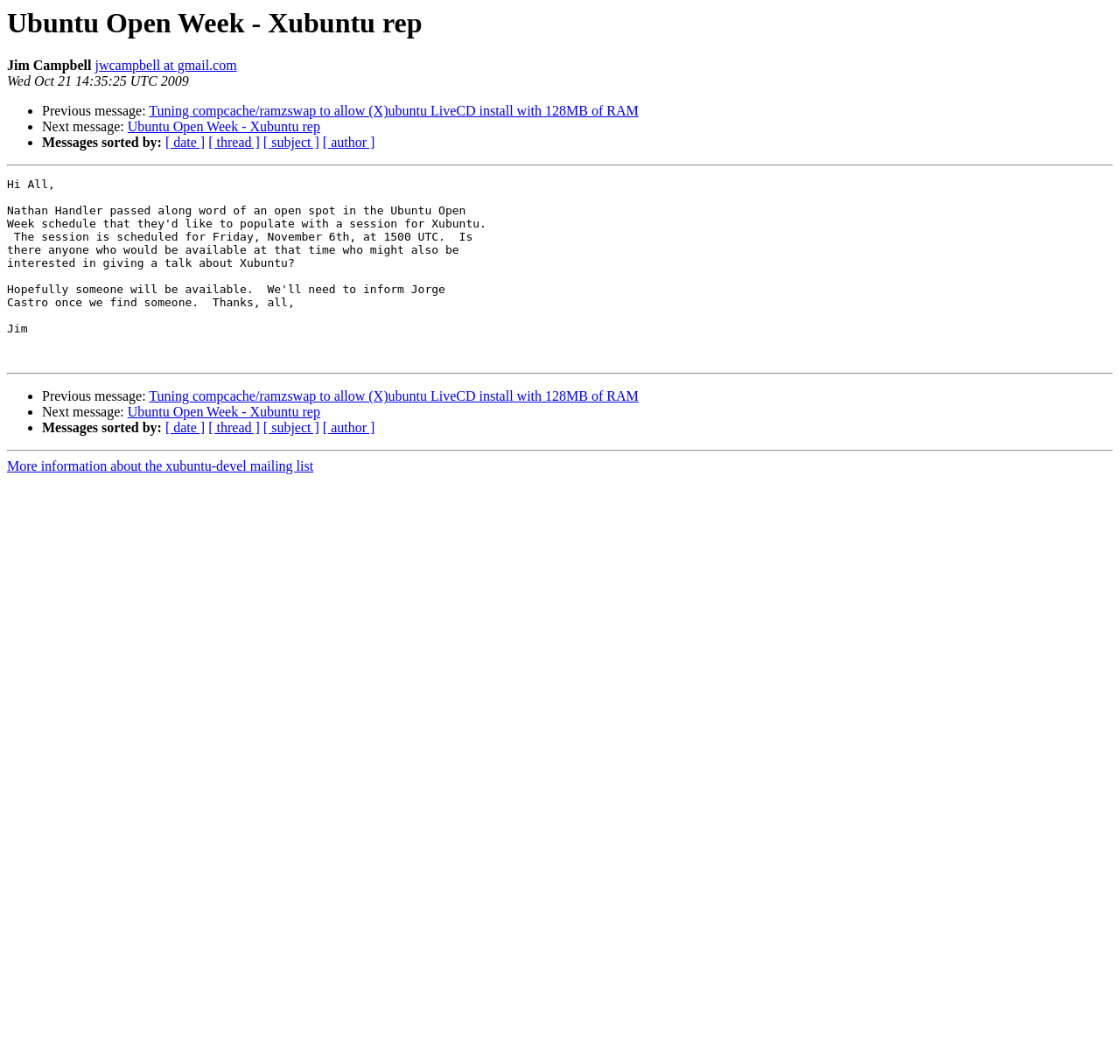Determine the bounding box coordinates of the region I should click to achieve the following instruction: "Sort messages by date". Ensure the bounding box coordinates are four float numbers between 0 and 1, i.e., [left, top, right, bottom].

[0.148, 0.127, 0.183, 0.141]